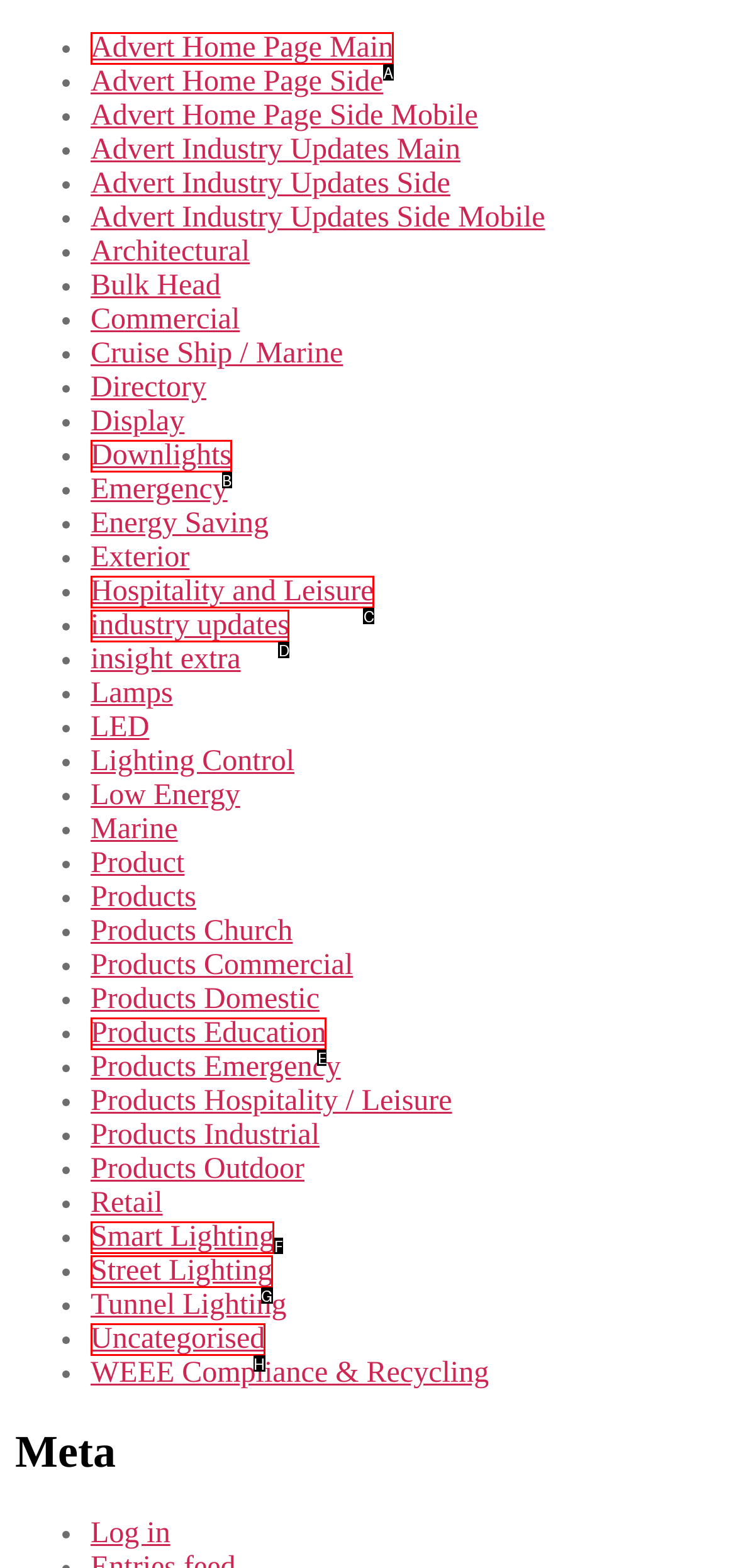Tell me which one HTML element best matches the description: Beauty
Answer with the option's letter from the given choices directly.

None